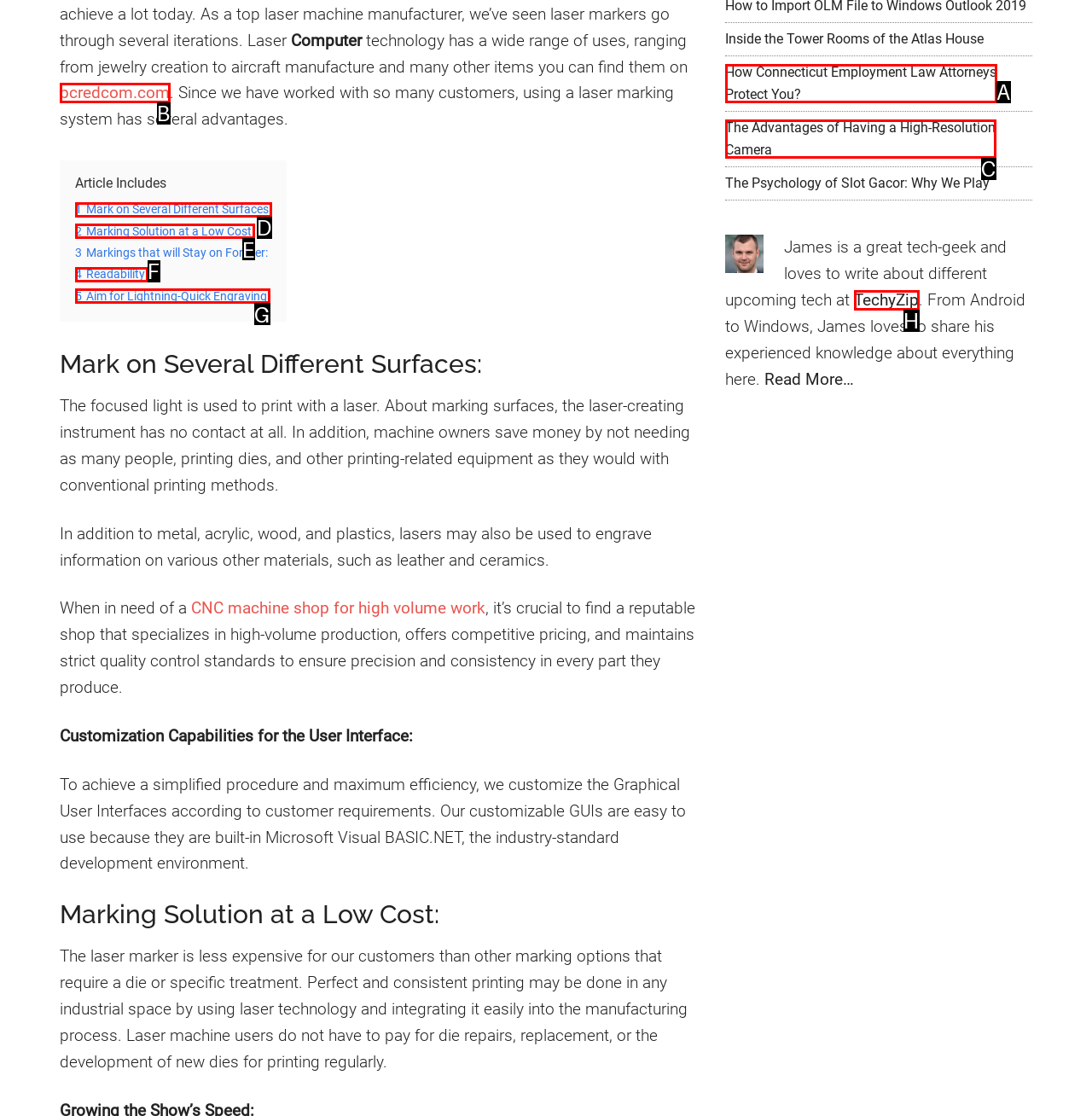Given the description: 5 Aim for Lightning-Quick Engraving:, identify the matching HTML element. Provide the letter of the correct option.

G